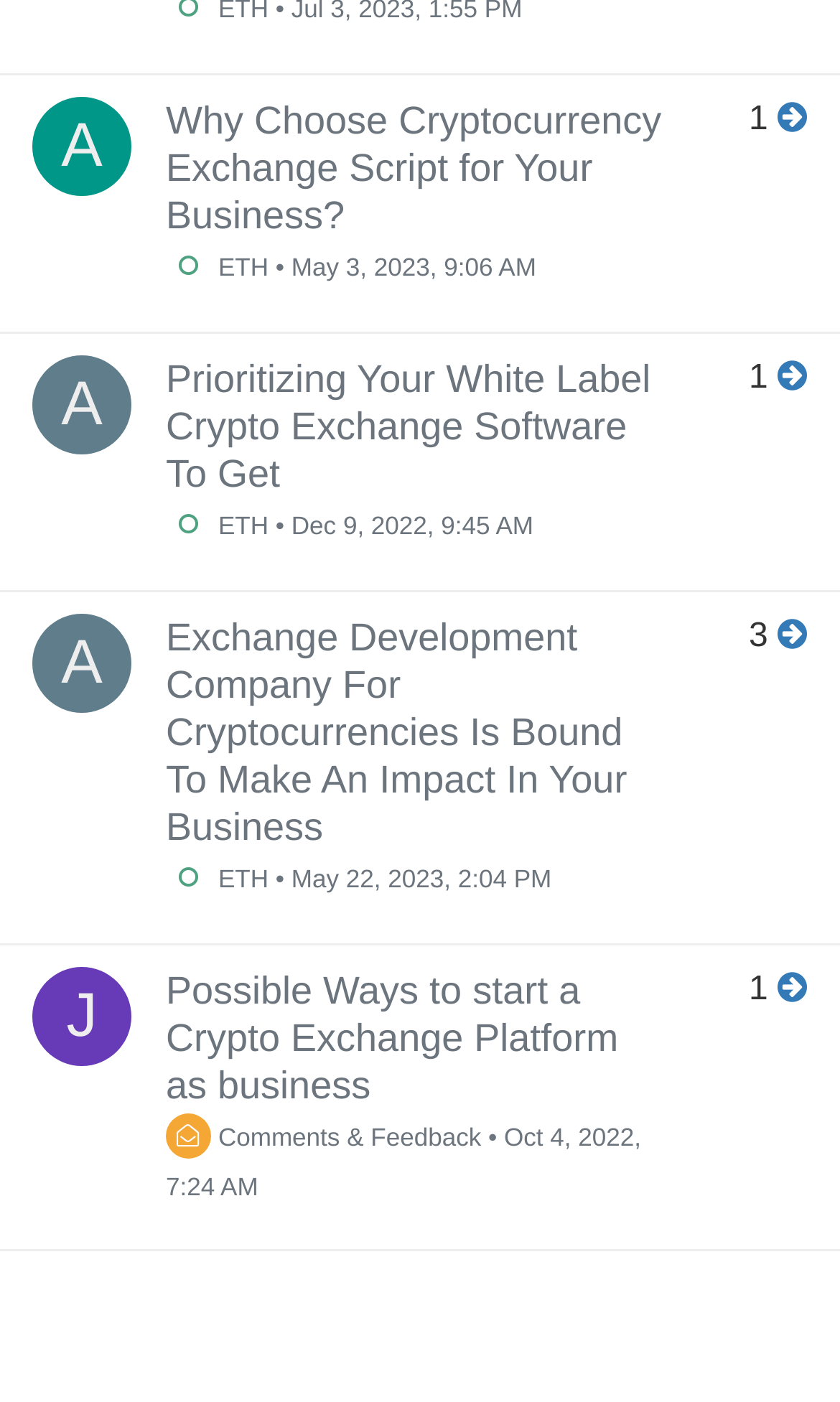Identify the bounding box of the HTML element described here: "Comments & Feedback". Provide the coordinates as four float numbers between 0 and 1: [left, top, right, bottom].

[0.197, 0.801, 0.573, 0.821]